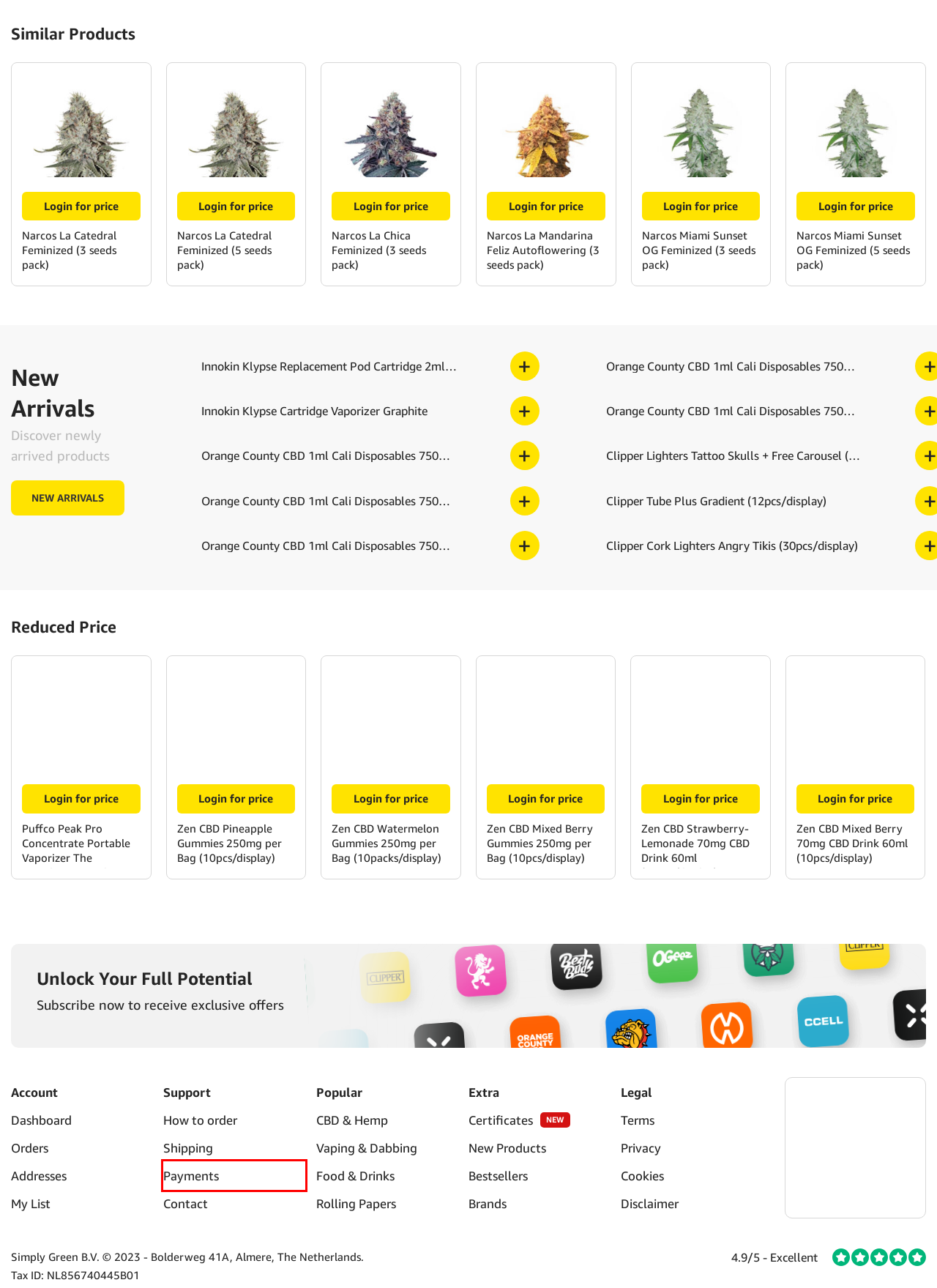Analyze the screenshot of a webpage that features a red rectangle bounding box. Pick the webpage description that best matches the new webpage you would see after clicking on the element within the red bounding box. Here are the candidates:
A. How to Order Wholesale Products at Simply Green
B. Wholesale Clipper Lighters Tattoo Skulls + Free Carousel
C. Wholesale Clipper Cork Lighters Angry Tikis
D. Wholesale Zen CBD Strawberry-Lemonade | Premier CBD
E. Wholesale Narcos La Mandarina Feliz Autoflowering (3 seeds)
F. Our Shipments Methods - Simply Green
G. Our Payment Methods - Simply Green
H. Wholesale Narcos La Catedral Feminized 5 seeds pack

G